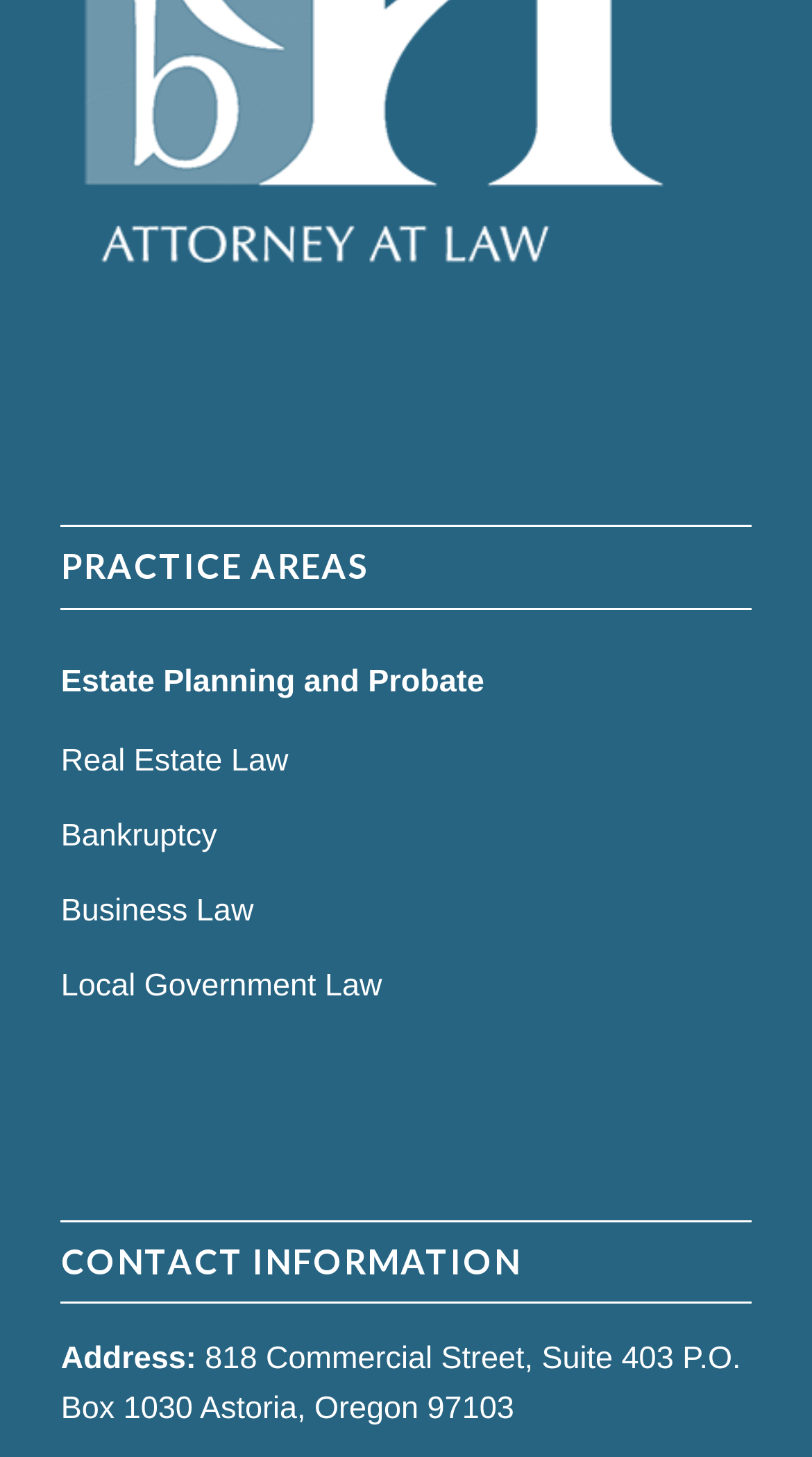Respond with a single word or phrase:
What is the city of the law firm's location?

Astoria